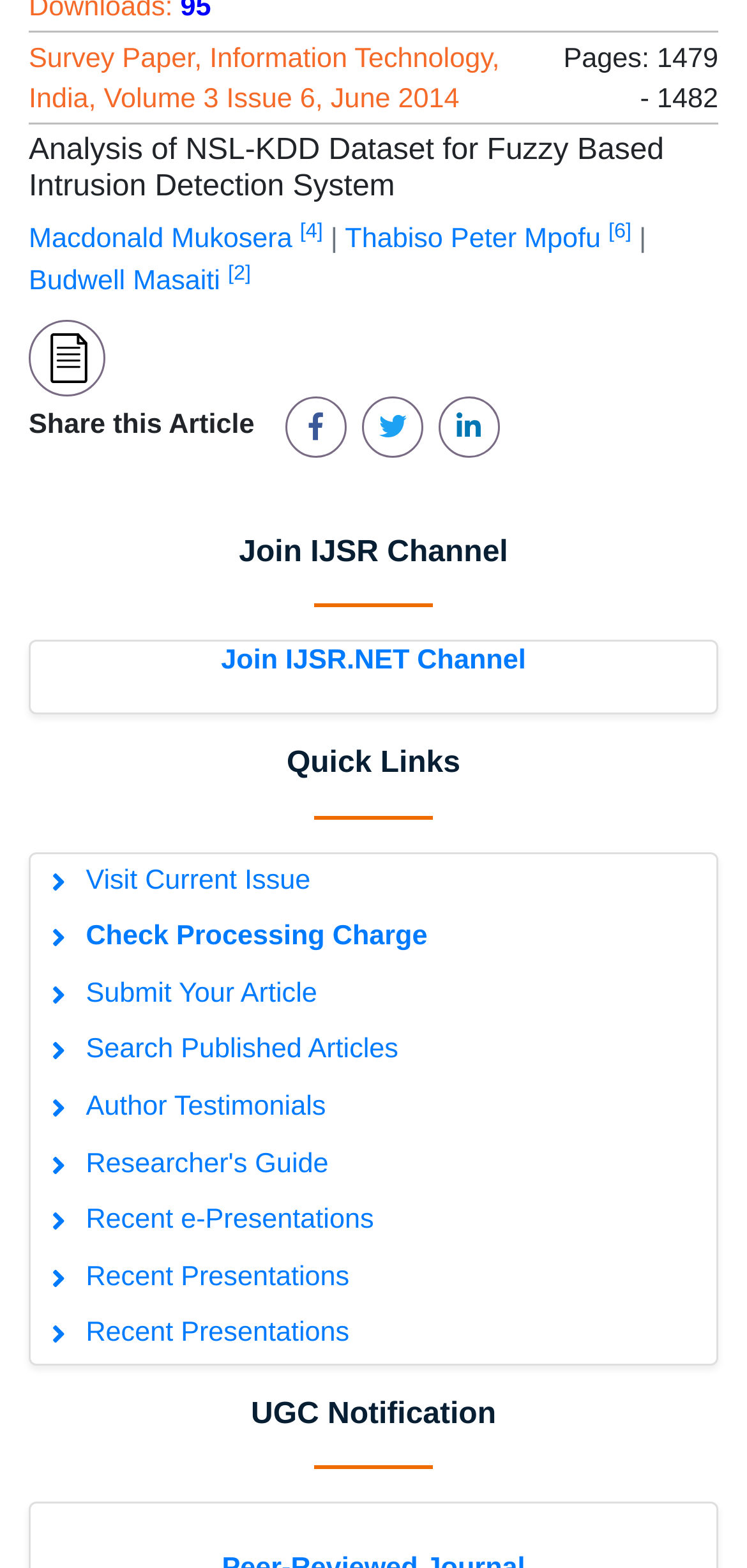Predict the bounding box coordinates of the UI element that matches this description: "title="Abstract"". The coordinates should be in the format [left, top, right, bottom] with each value between 0 and 1.

[0.038, 0.204, 0.141, 0.252]